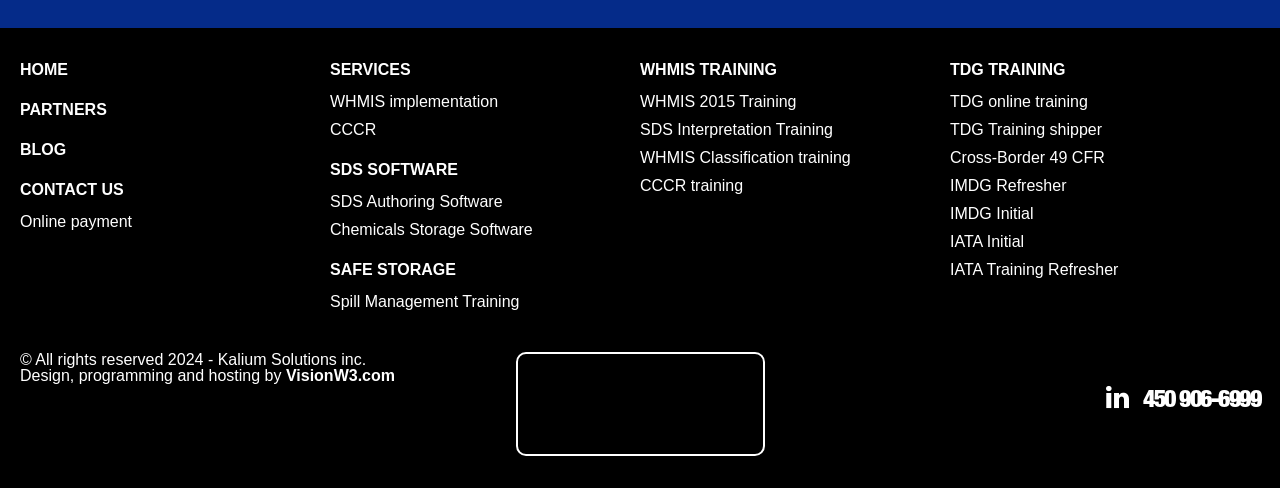Answer the question below in one word or phrase:
What is the company name in the footer?

Kalium Solutions inc.